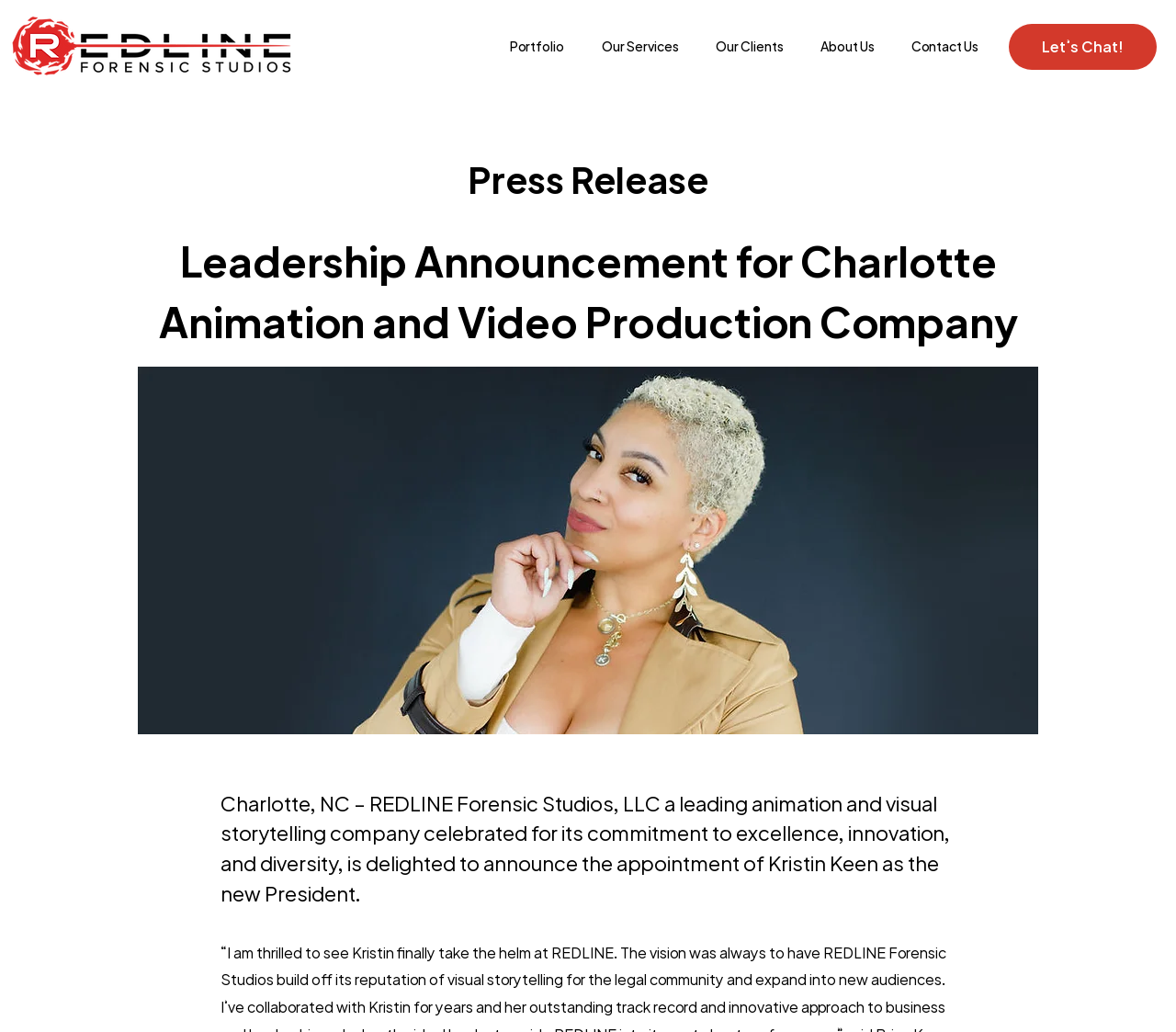Based on the element description "Portfolio", predict the bounding box coordinates of the UI element.

[0.417, 0.033, 0.495, 0.057]